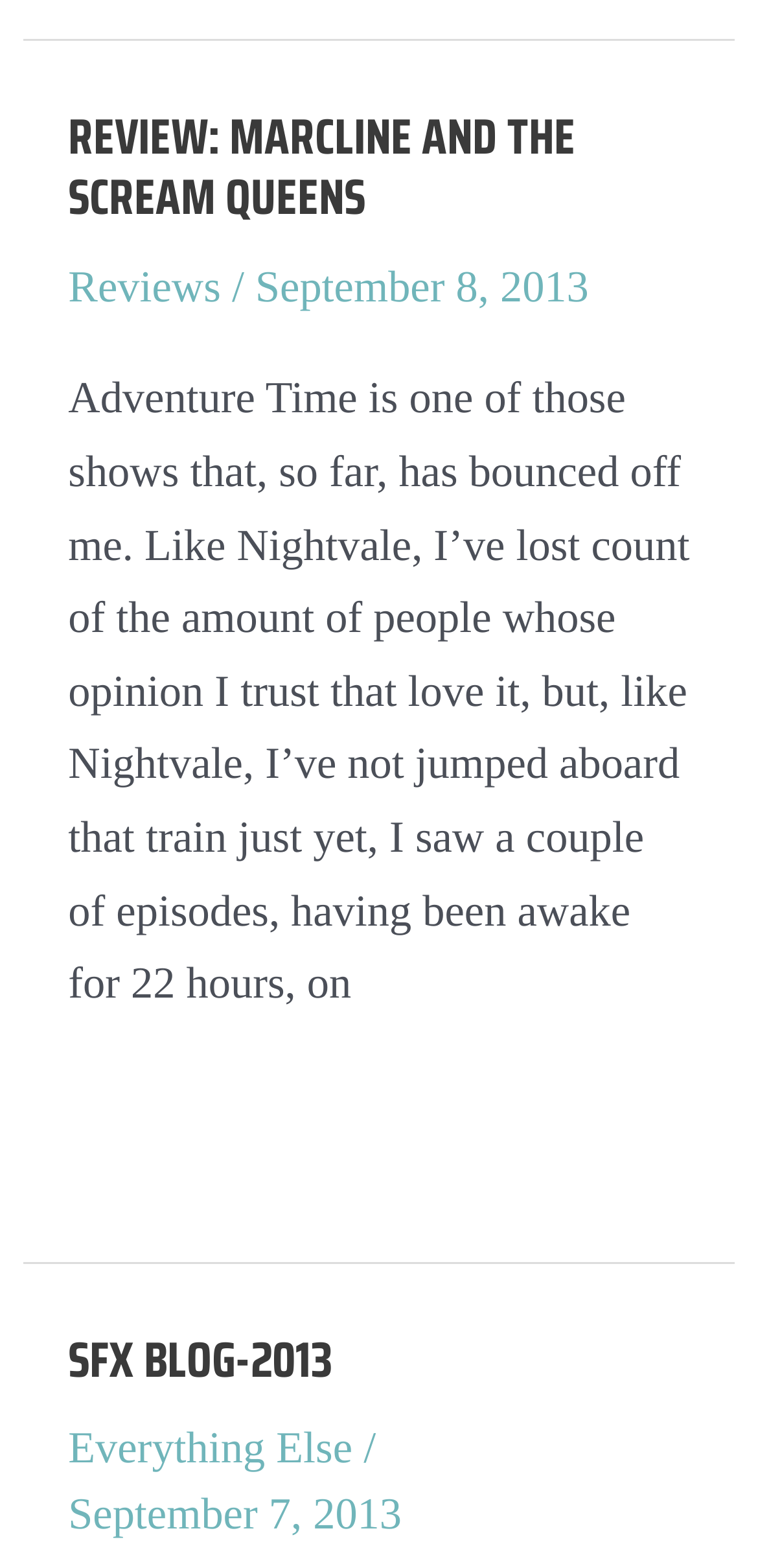Provide the bounding box coordinates for the UI element that is described as: "Reviews".

[0.09, 0.167, 0.291, 0.198]